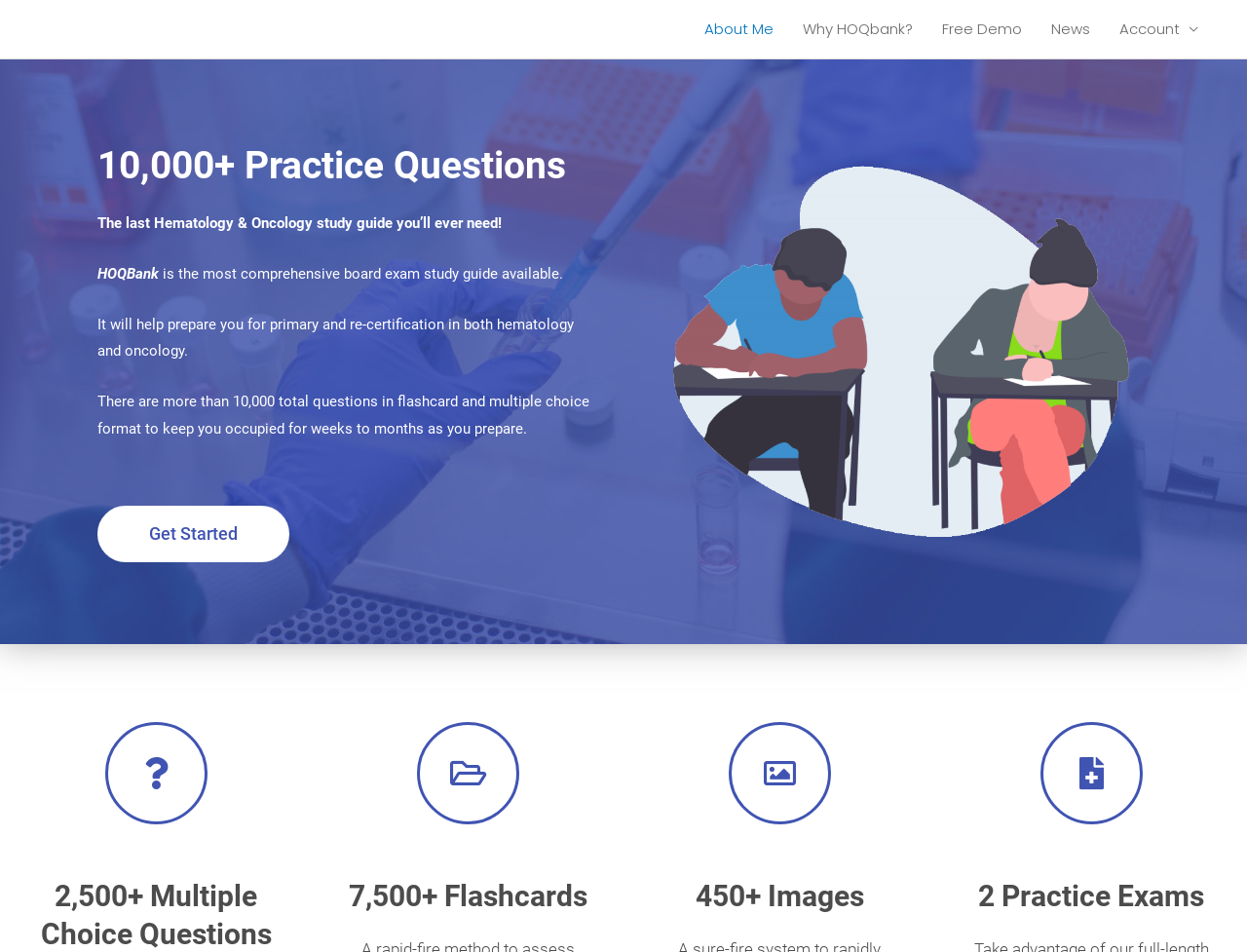What is the name of the study guide?
Please answer the question as detailed as possible.

The name of the study guide can be found in the StaticText element with the text 'HOQBank' located at [0.078, 0.278, 0.13, 0.296] coordinates.